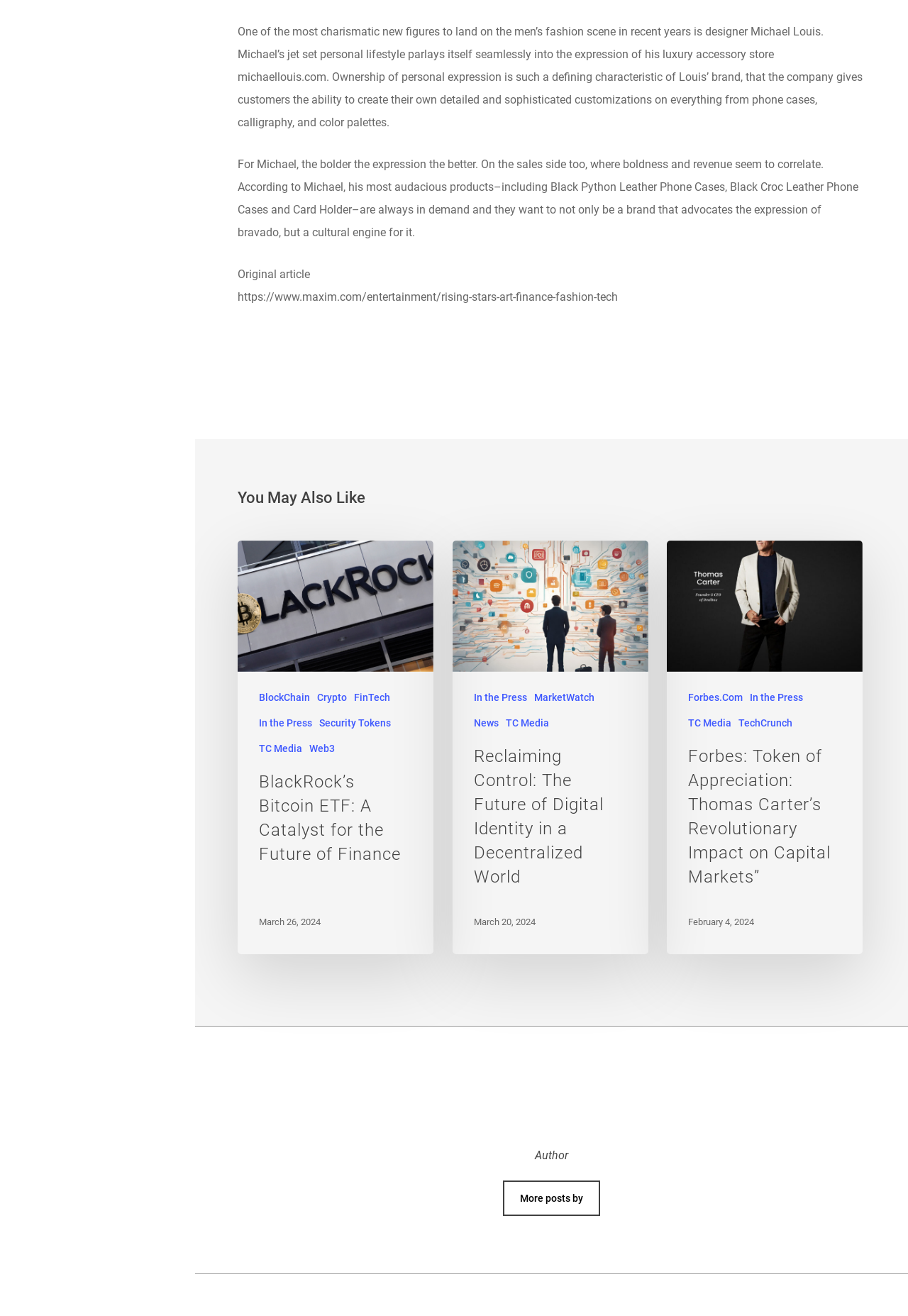What is Michael Louis' brand characteristic?
Please provide a comprehensive answer based on the visual information in the image.

According to the text, Michael Louis' brand is characterized by ownership of personal expression, which allows customers to create their own detailed and sophisticated customizations on everything from phone cases, calligraphy, and color palettes.